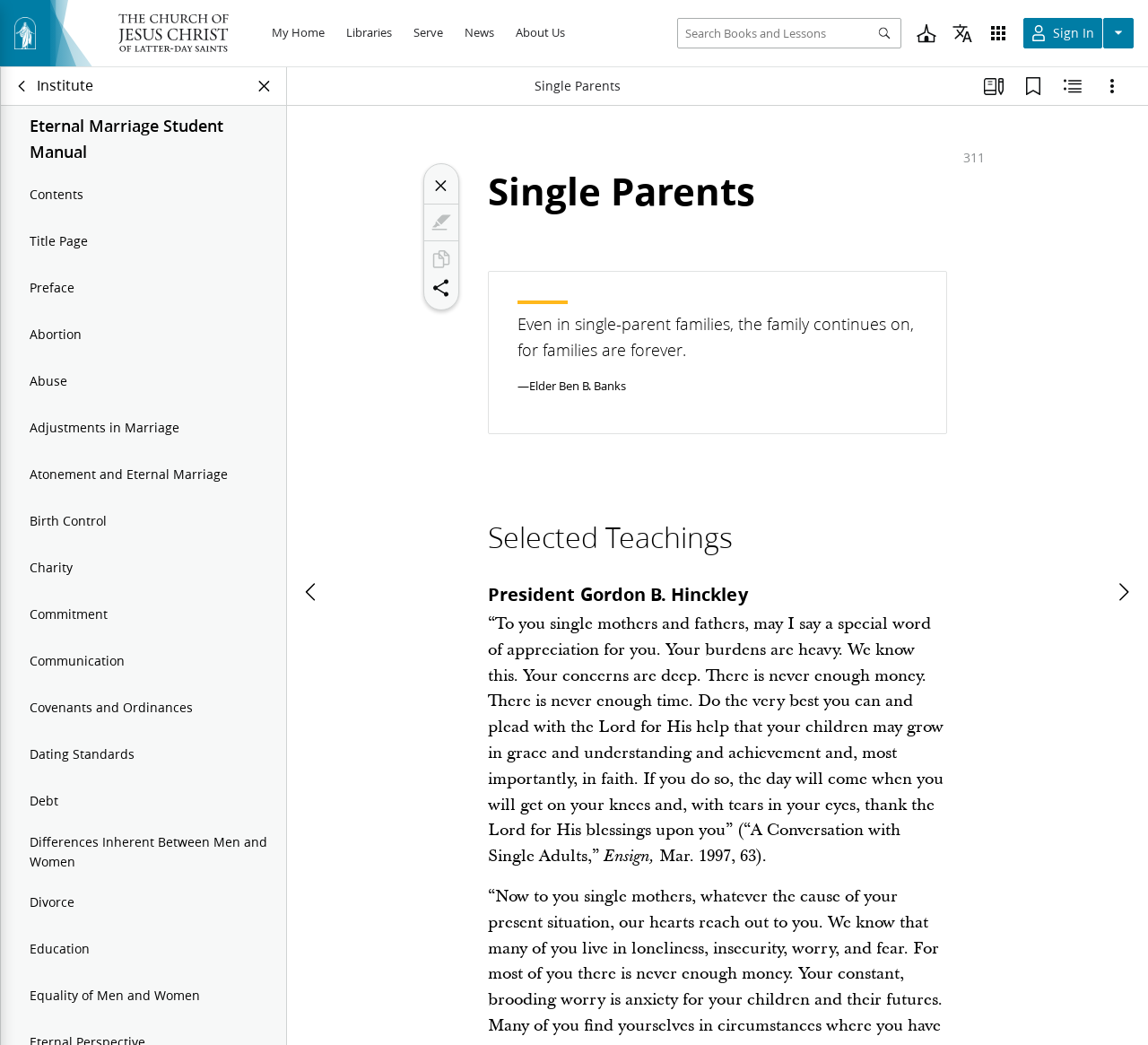What is the quote about single parents from?
Deliver a detailed and extensive answer to the question.

I found the answer by looking at the quote on the webpage, which is attributed to President Gordon B. Hinckley, and is about single parents.